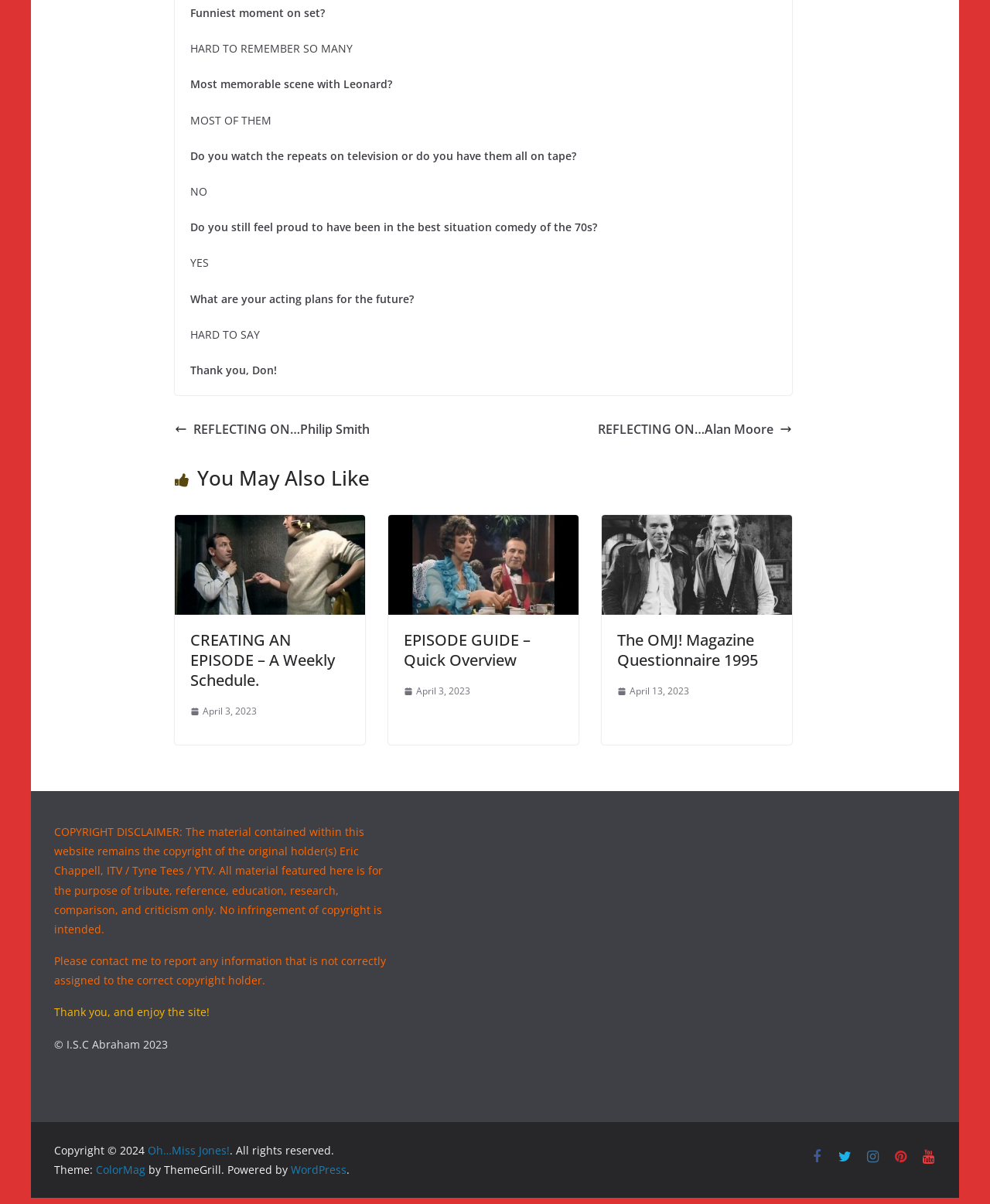Reply to the question below using a single word or brief phrase:
What is the title of the episode guide?

EPISODE GUIDE – Quick Overview